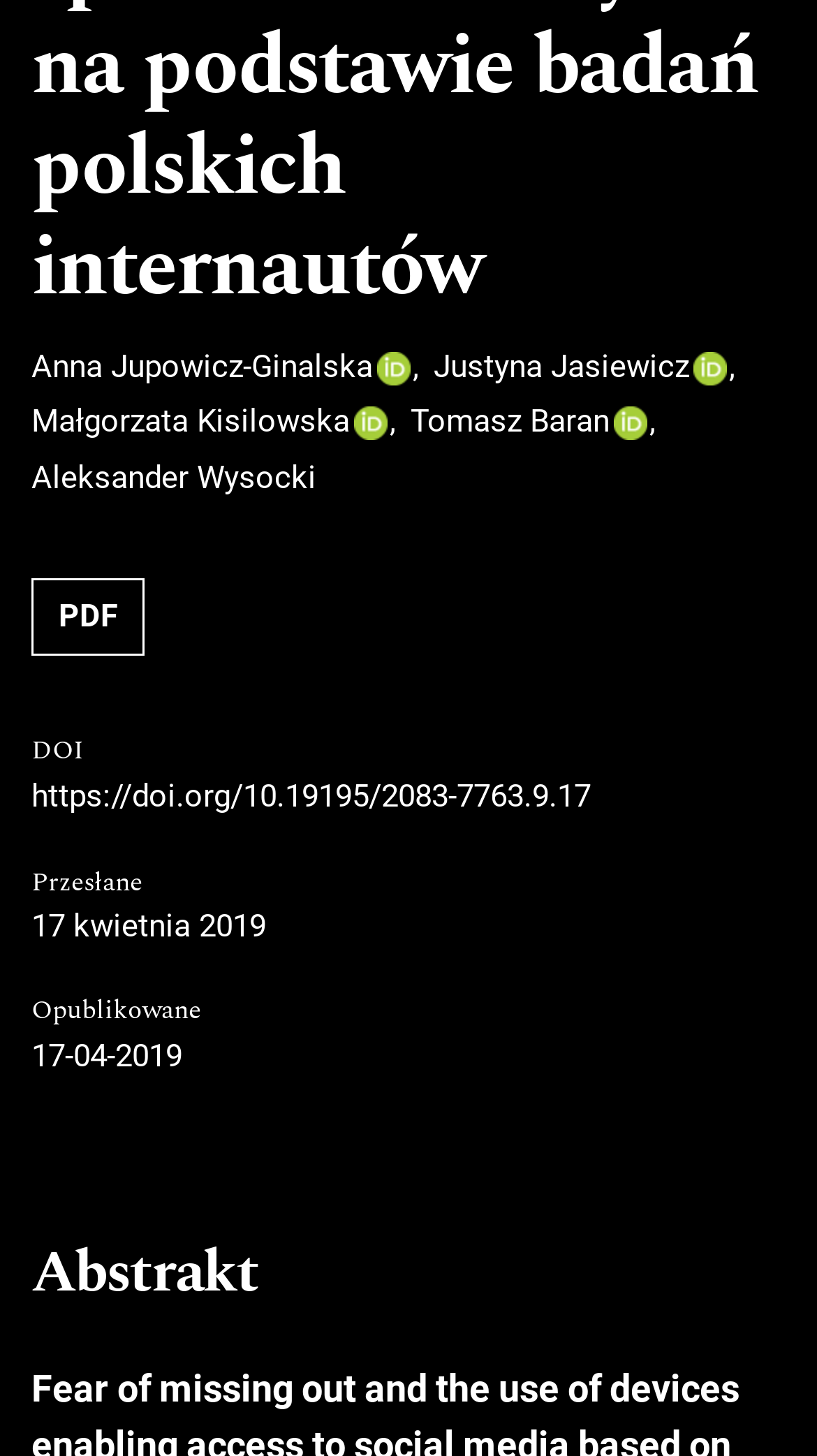When was the article submitted?
Please answer the question as detailed as possible.

I found the submission date in the DescriptionListDetail element, which is a StaticText element with the text '17 kwietnia 2019'.